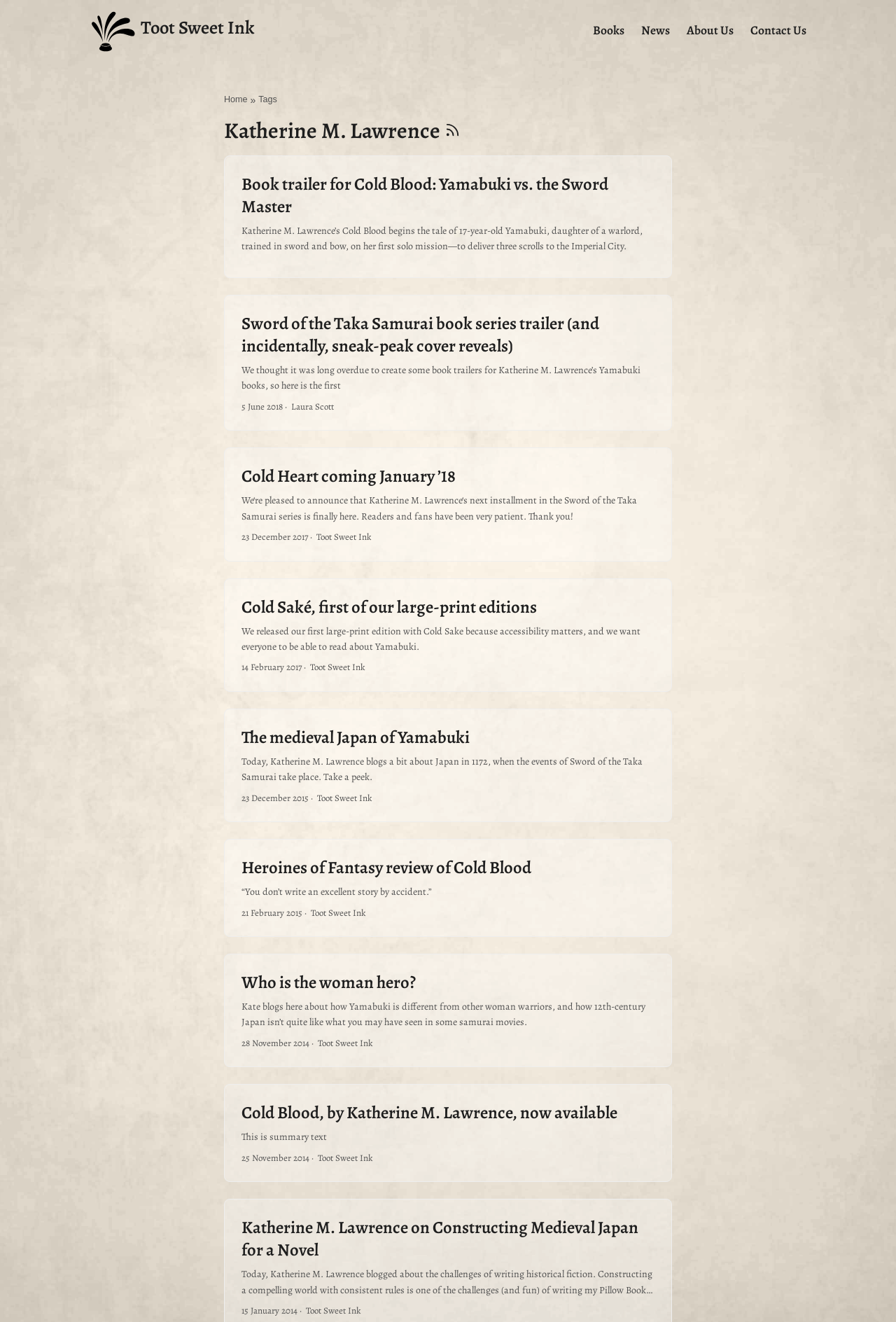Based on the image, provide a detailed response to the question:
Who is the author of the books mentioned on this webpage?

The author's name can be found in the text of the articles, which mentions 'Katherine M. Lawrence' as the author of the books.